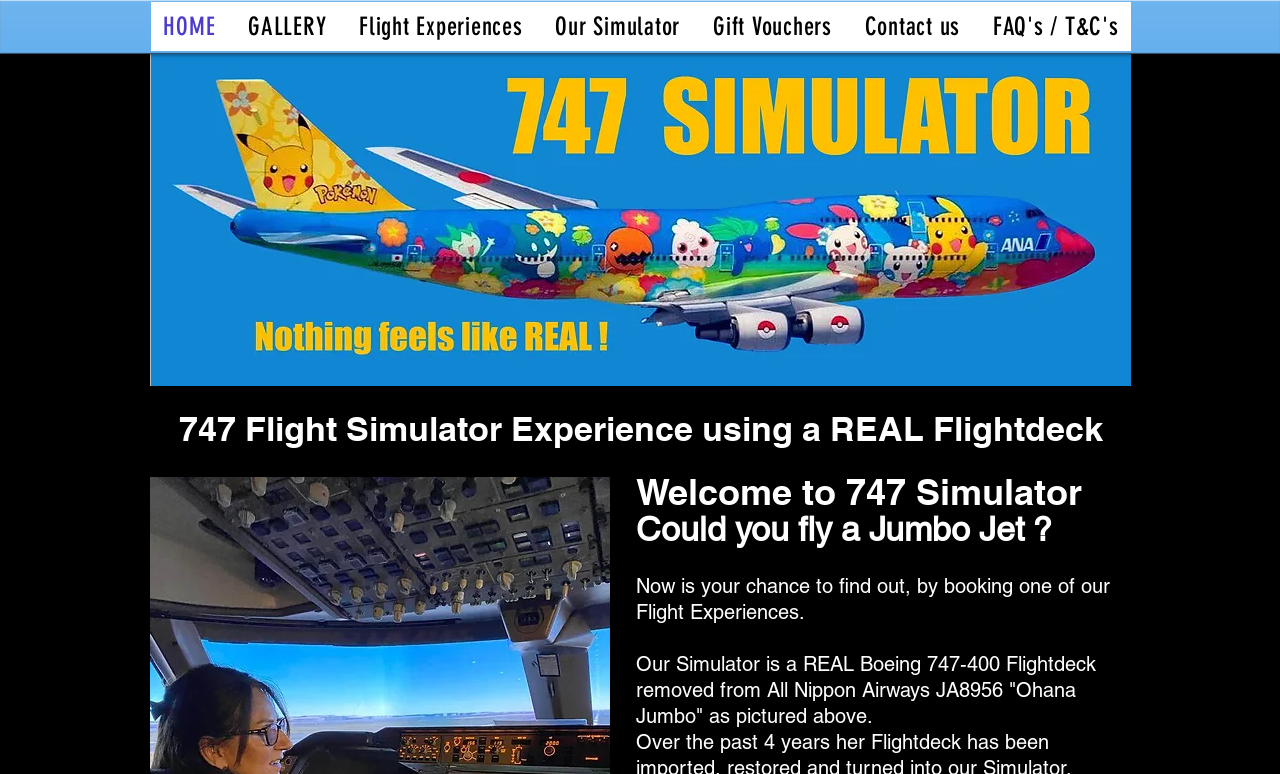Answer the following query concisely with a single word or phrase:
What is the theme of the flight experience?

Flying a Jumbo Jet